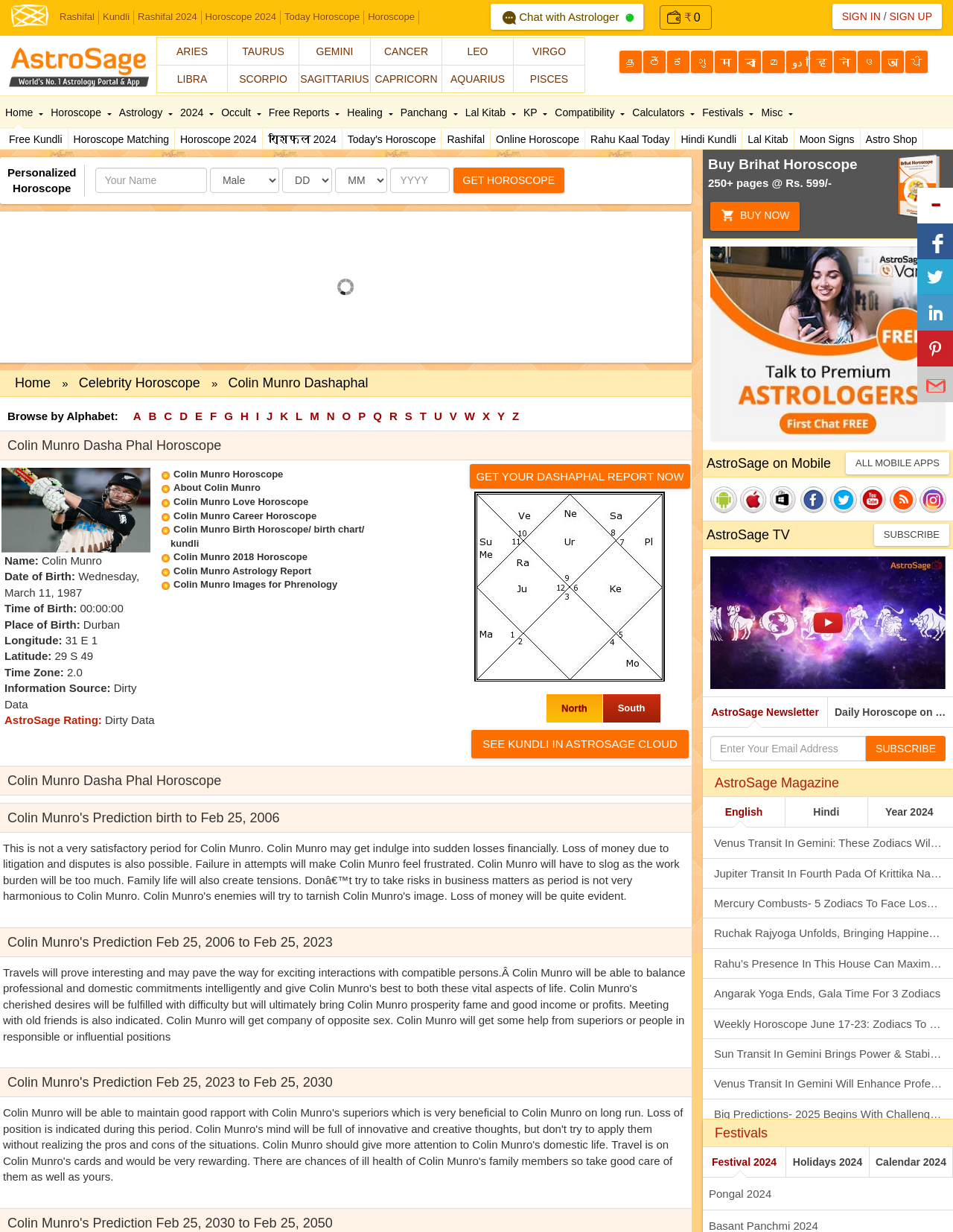Could you highlight the region that needs to be clicked to execute the instruction: "Get a free Kundli and Horoscope Matching"?

[0.008, 0.035, 0.156, 0.074]